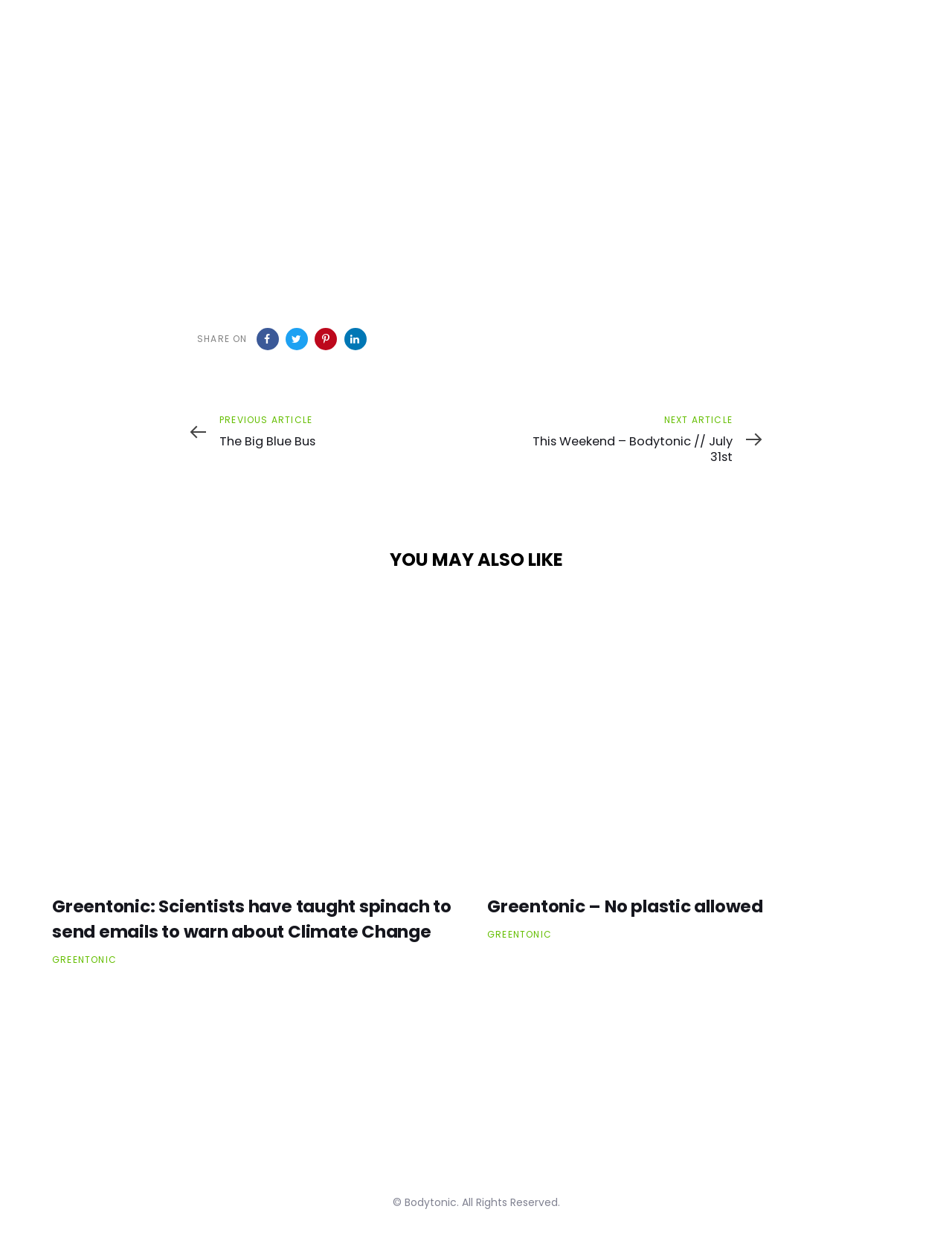What is the title of the first recommended article?
Ensure your answer is thorough and detailed.

The first recommended article is titled 'Greentonic: Scientists have taught spinach to send emails to warn about Climate Change', which can be found in the 'YOU MAY ALSO LIKE' section.